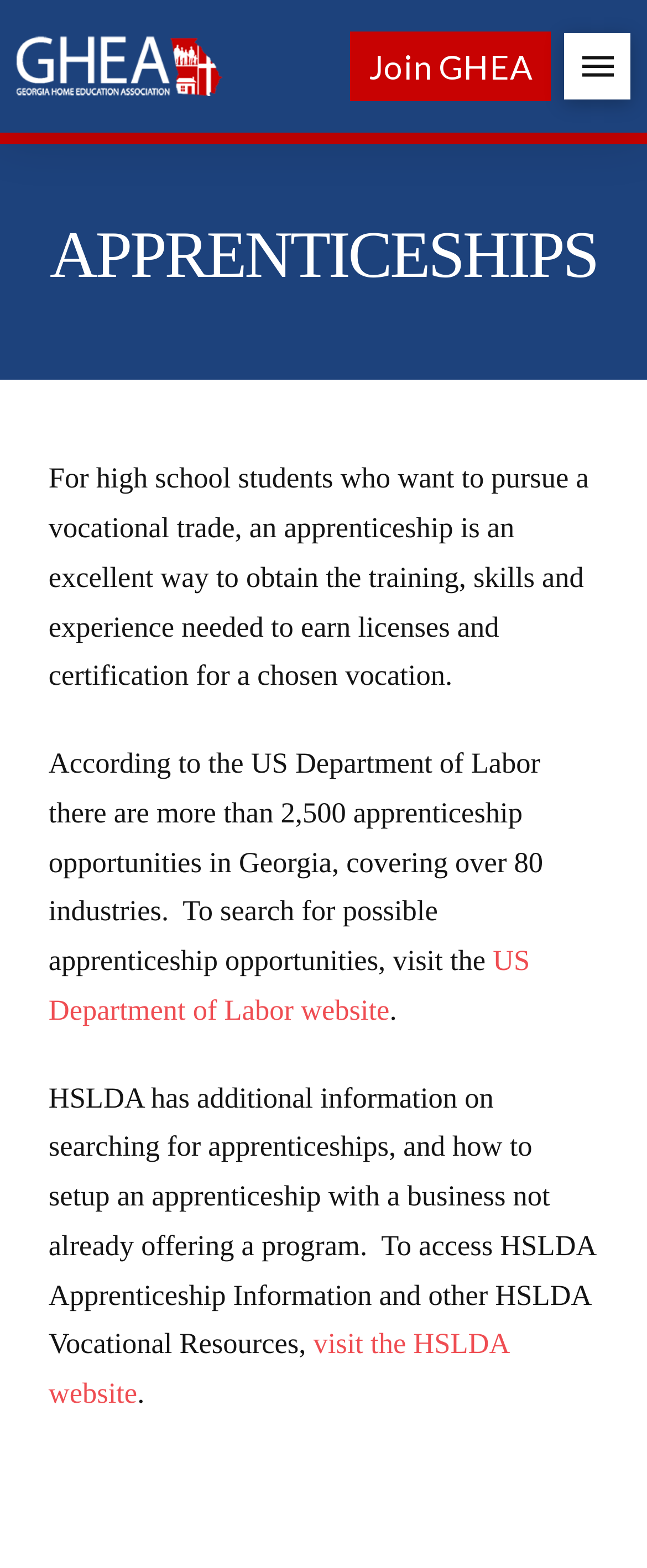From the element description: "Join GHEA", extract the bounding box coordinates of the UI element. The coordinates should be expressed as four float numbers between 0 and 1, in the order [left, top, right, bottom].

[0.542, 0.02, 0.852, 0.065]